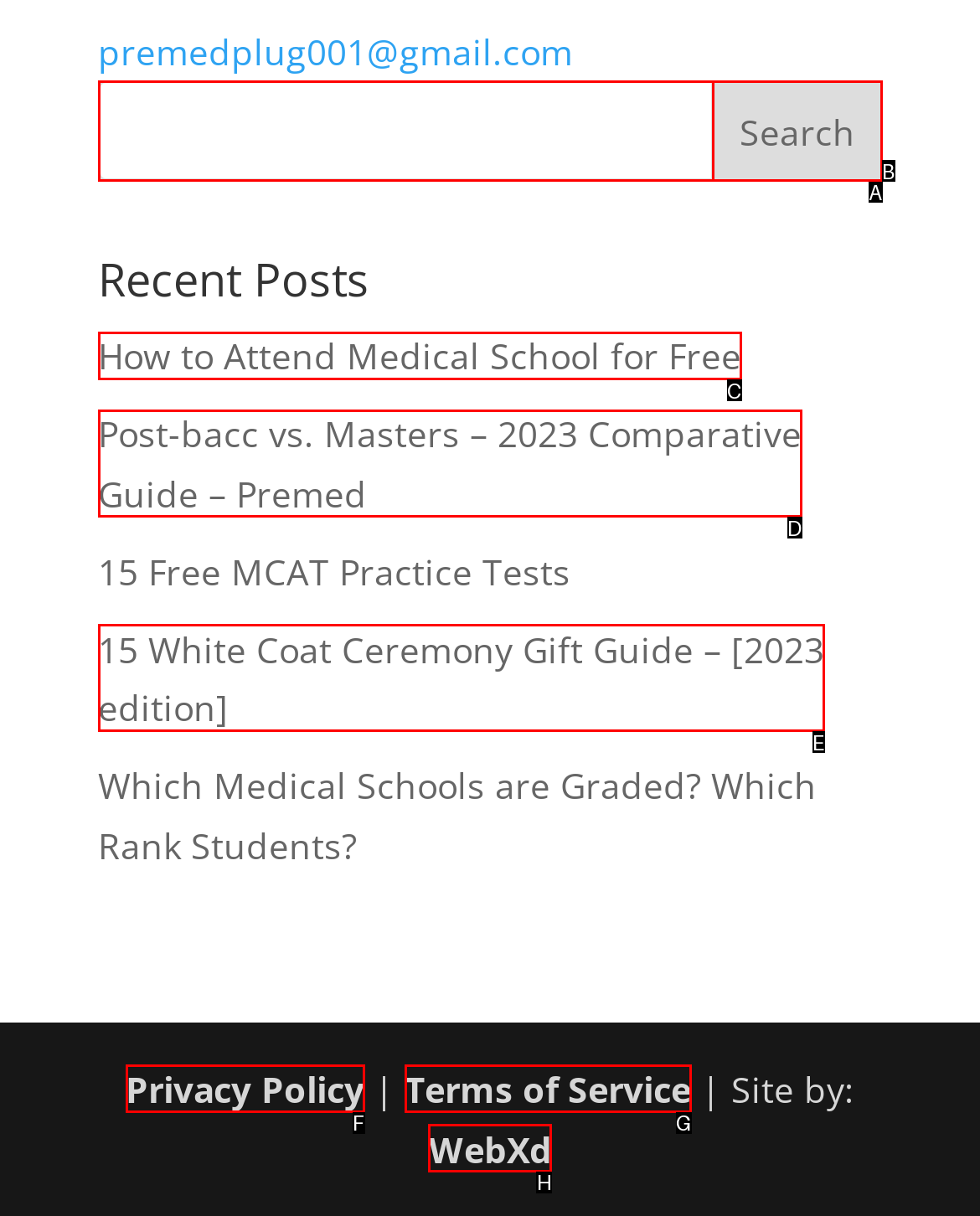What letter corresponds to the UI element described here: Privacy Policy
Reply with the letter from the options provided.

F